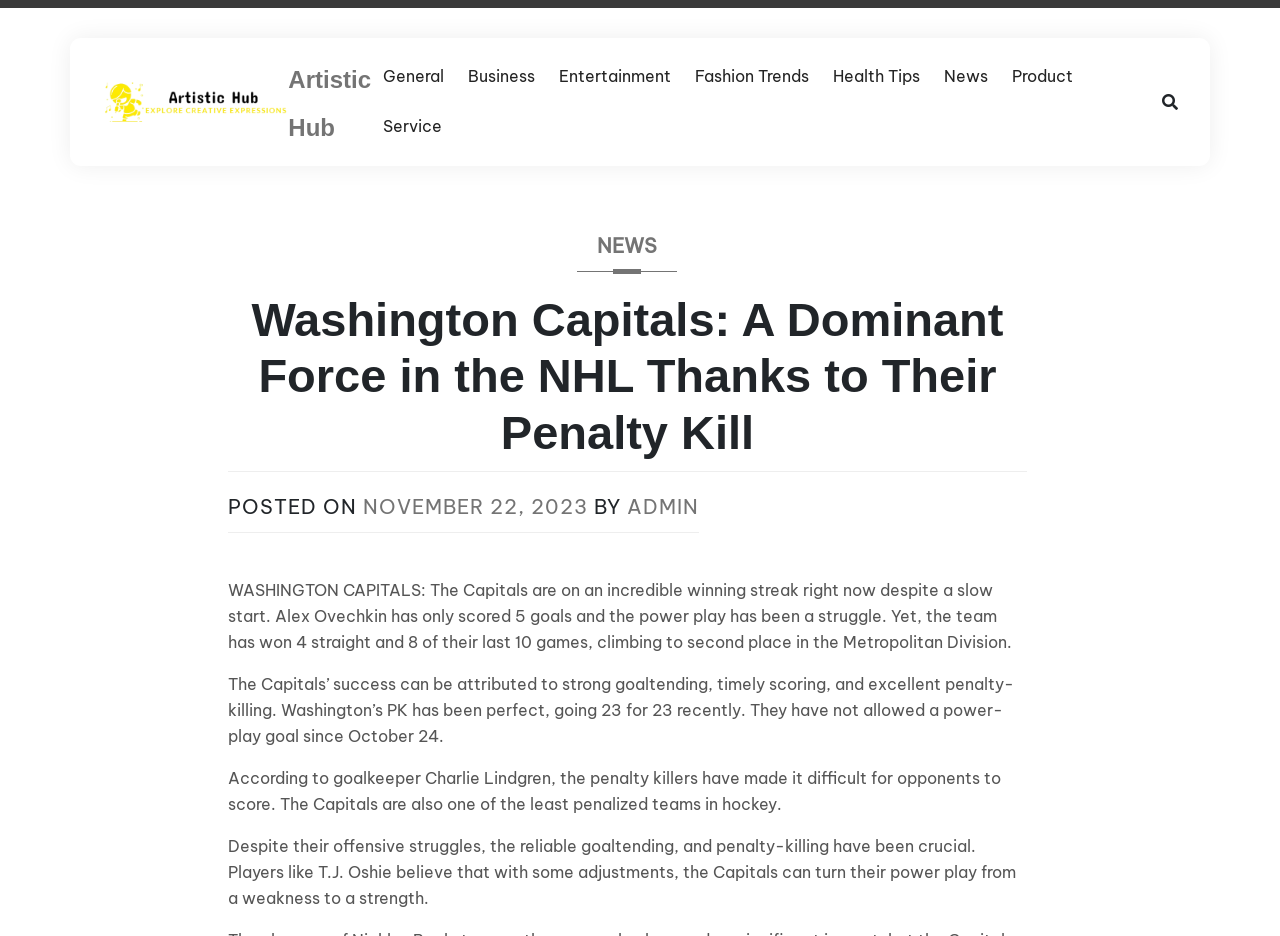Please extract and provide the main headline of the webpage.

Washington Capitals: A Dominant Force in the NHL Thanks to Their Penalty Kill